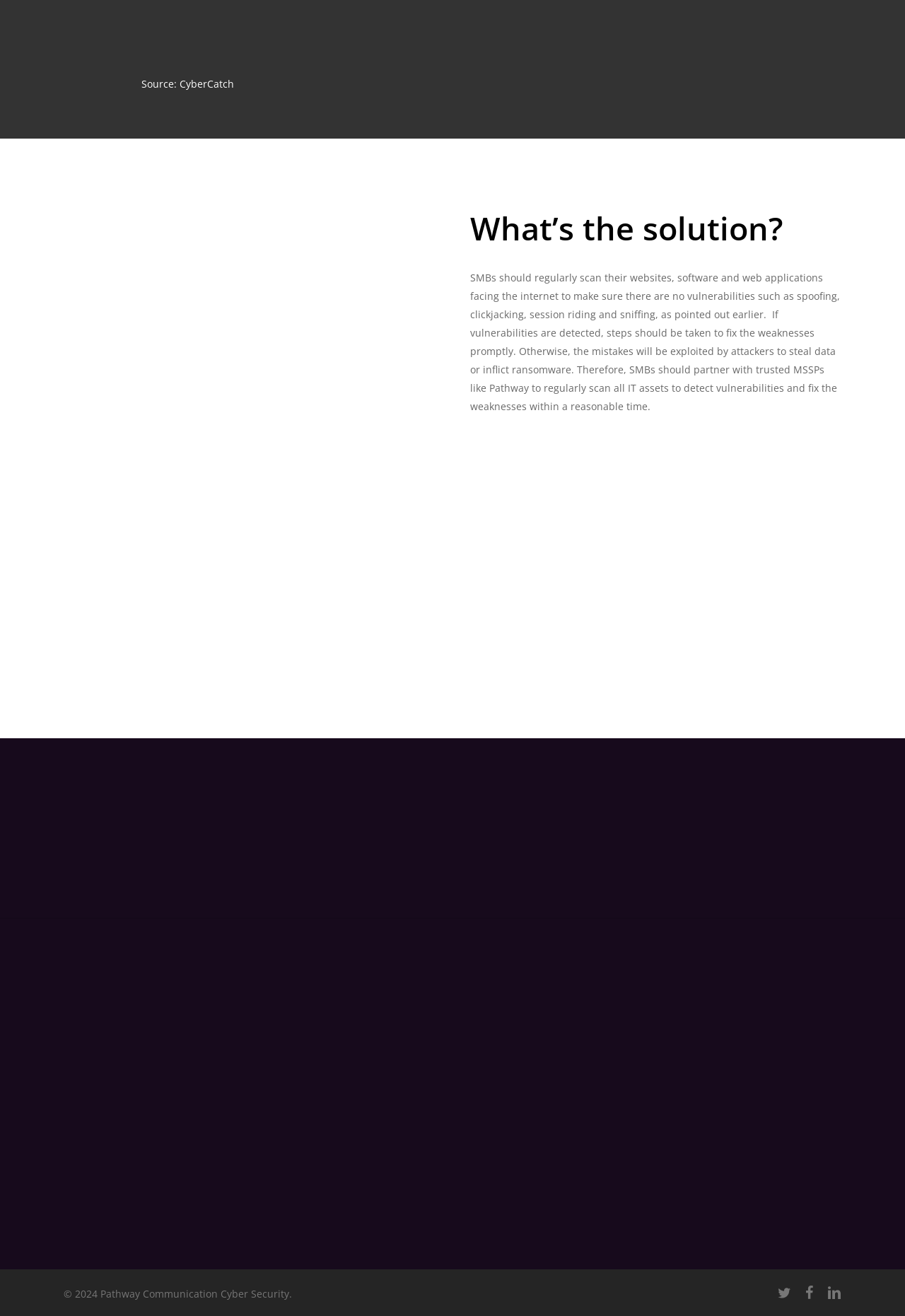What is the address of Pathway Communication?
Give a one-word or short phrase answer based on the image.

95 Apple Creek Blvd